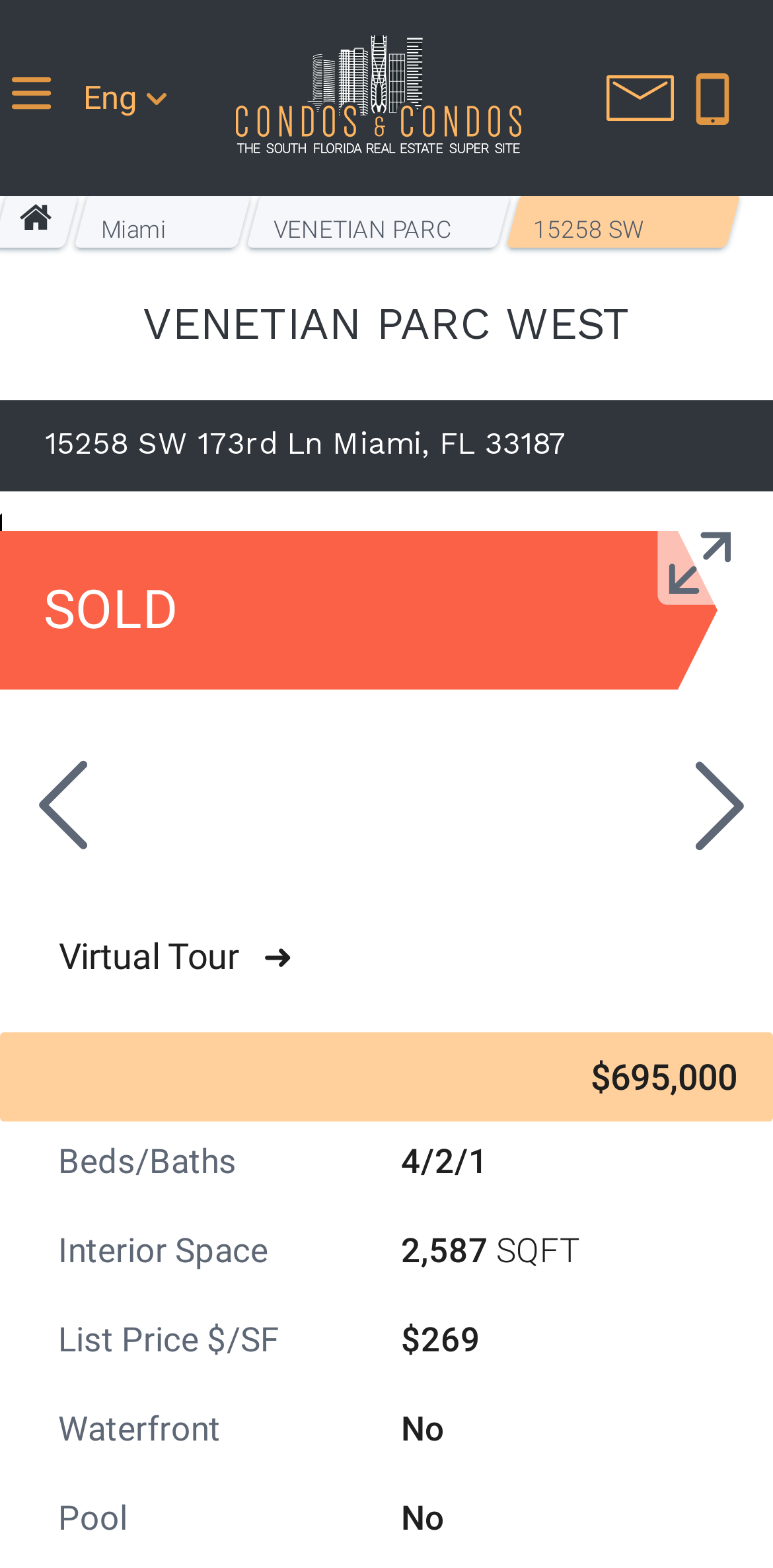Please determine the bounding box coordinates of the section I need to click to accomplish this instruction: "Click the 'Miami Homes' link".

[0.105, 0.124, 0.315, 0.158]